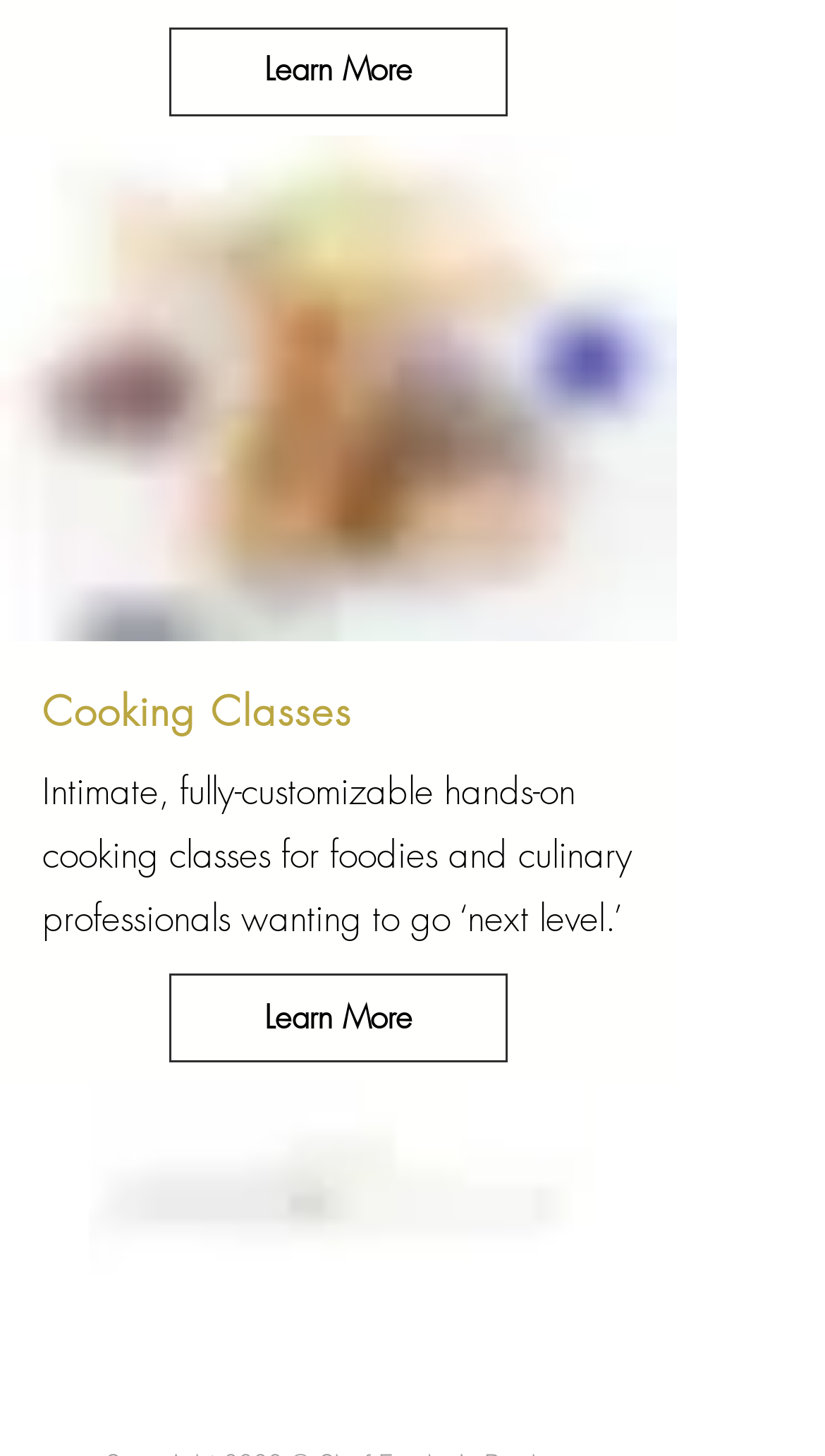Provide a one-word or short-phrase answer to the question:
What is the purpose of the cooking classes?

For foodies and culinary professionals